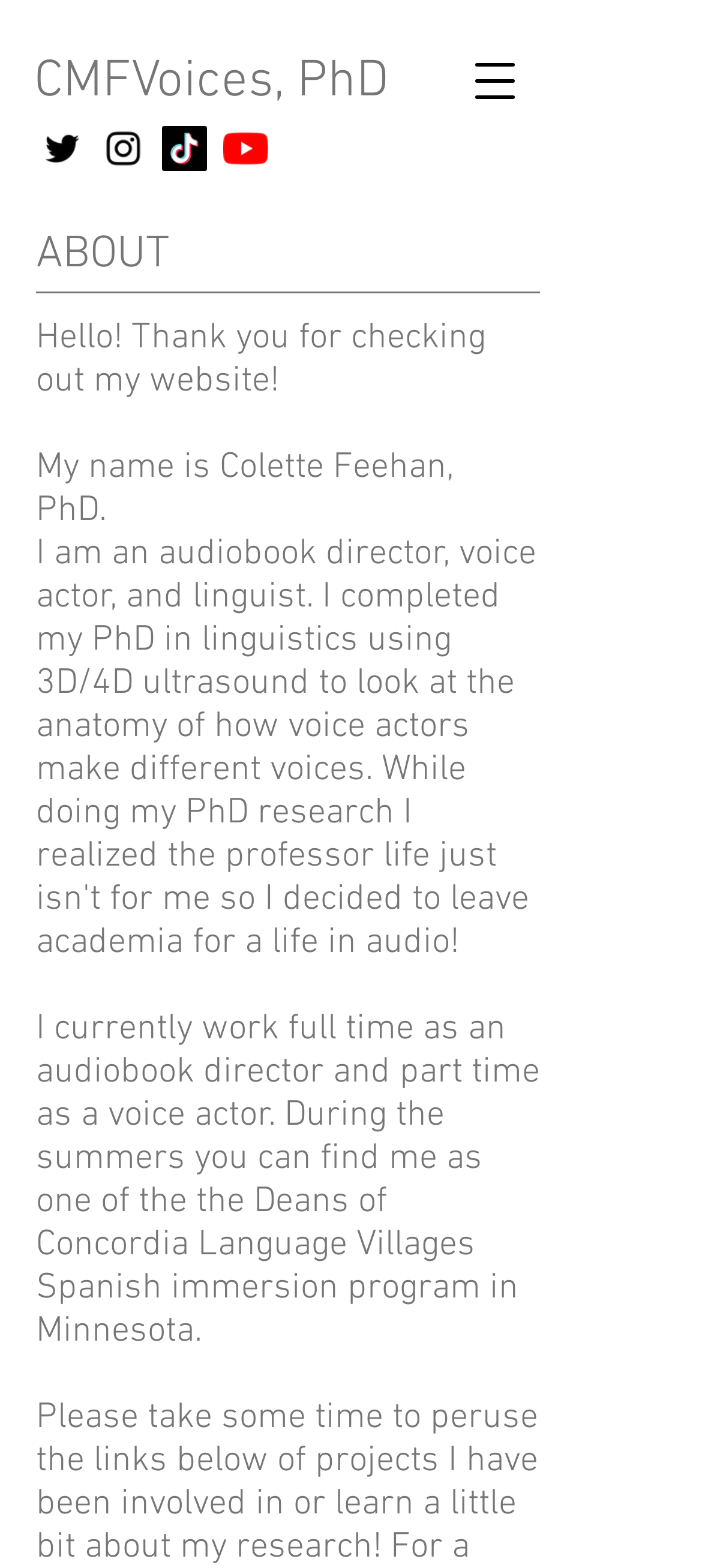From the details in the image, provide a thorough response to the question: What is the name of the website owner?

I found the name 'Colette Feehan' in the StaticText element that says 'My name is Colette Feehan, PhD.'